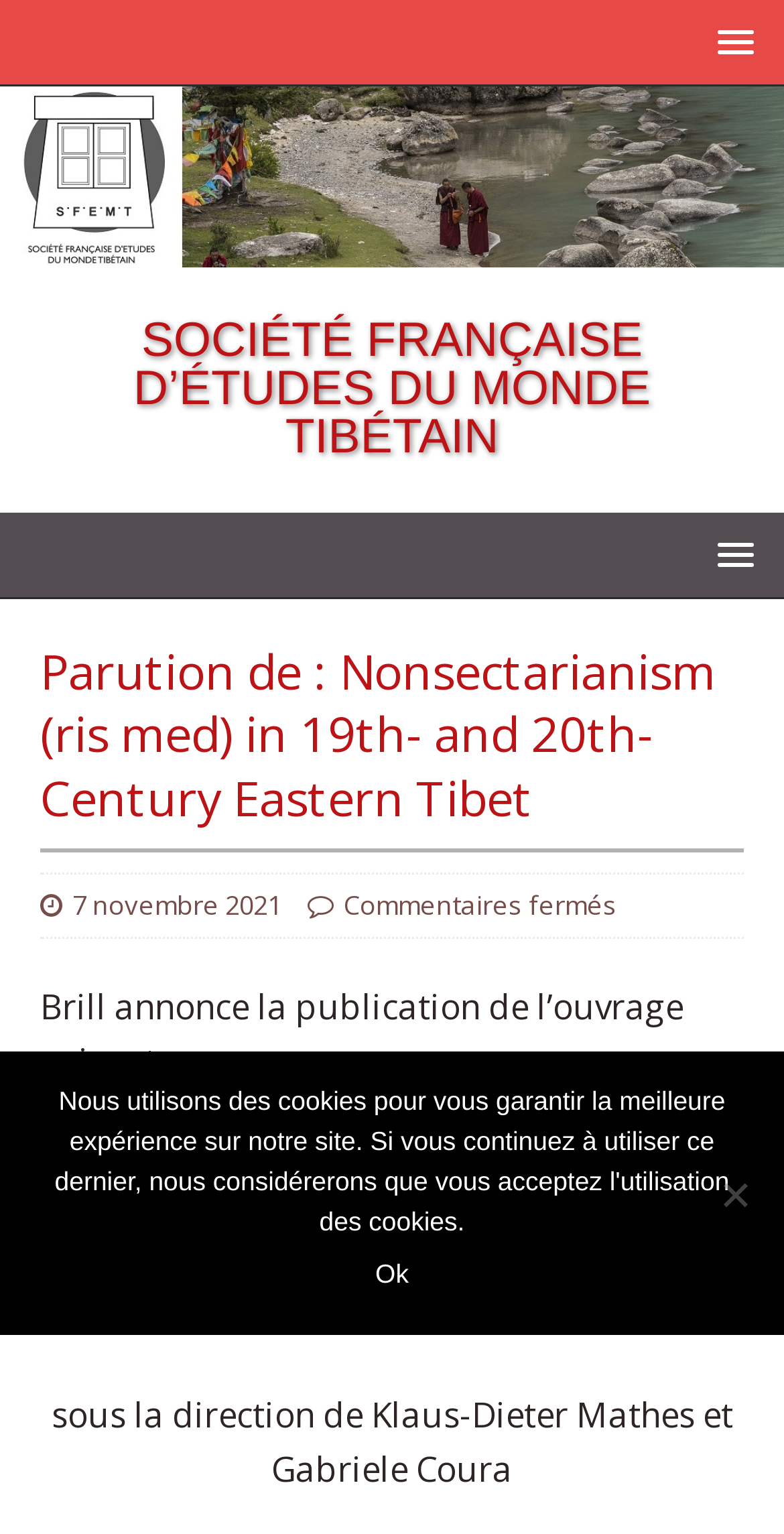Examine the screenshot and answer the question in as much detail as possible: What is the title of the publication?

I found the answer by looking at the heading element with the text 'Parution de : Nonsectarianism (ris med) in 19th- and 20th-Century Eastern Tibet' which is a prominent element on the webpage.